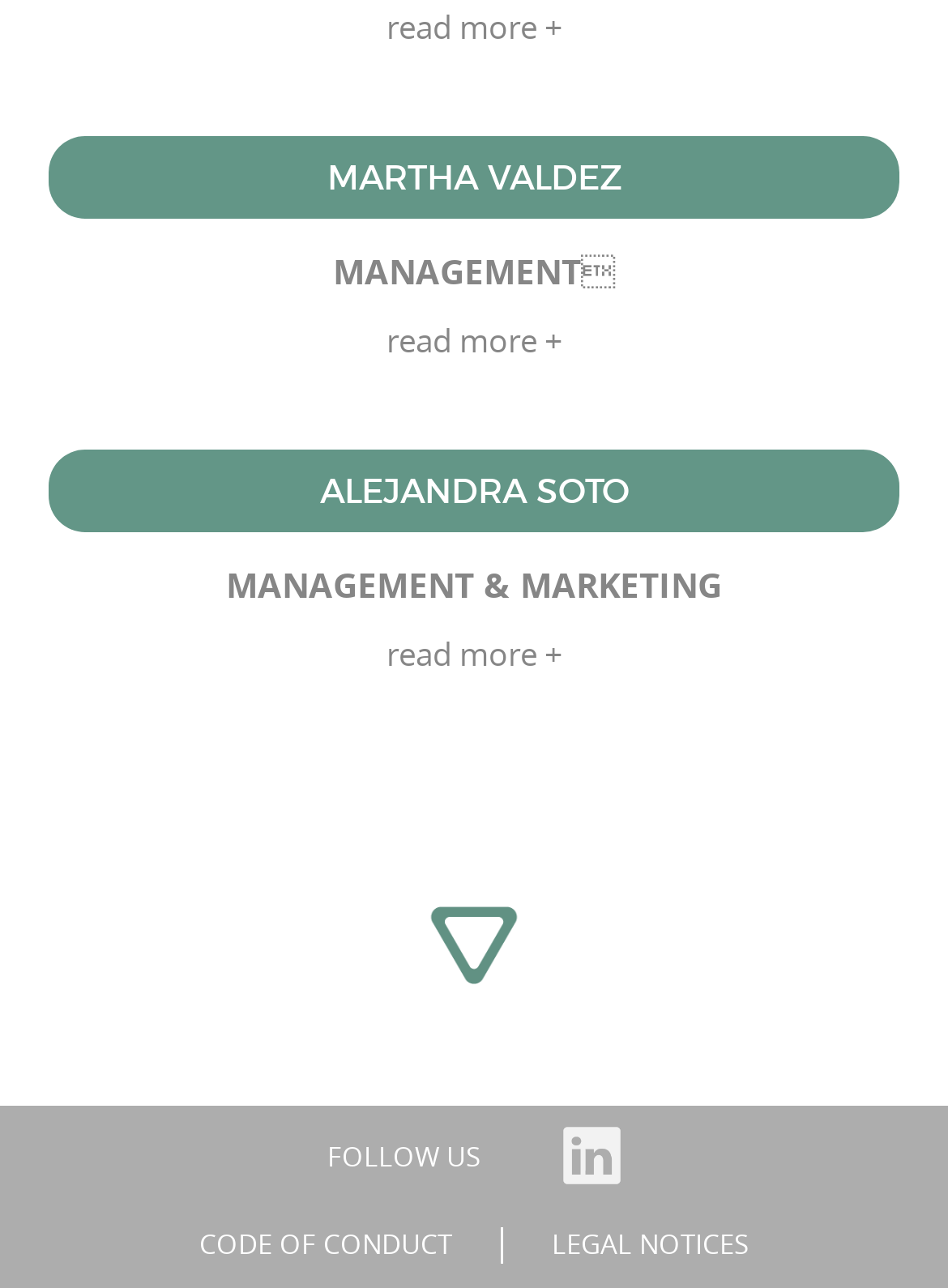What is the department of MARTHA VALDEZ?
Answer the question using a single word or phrase, according to the image.

MANAGEMENT